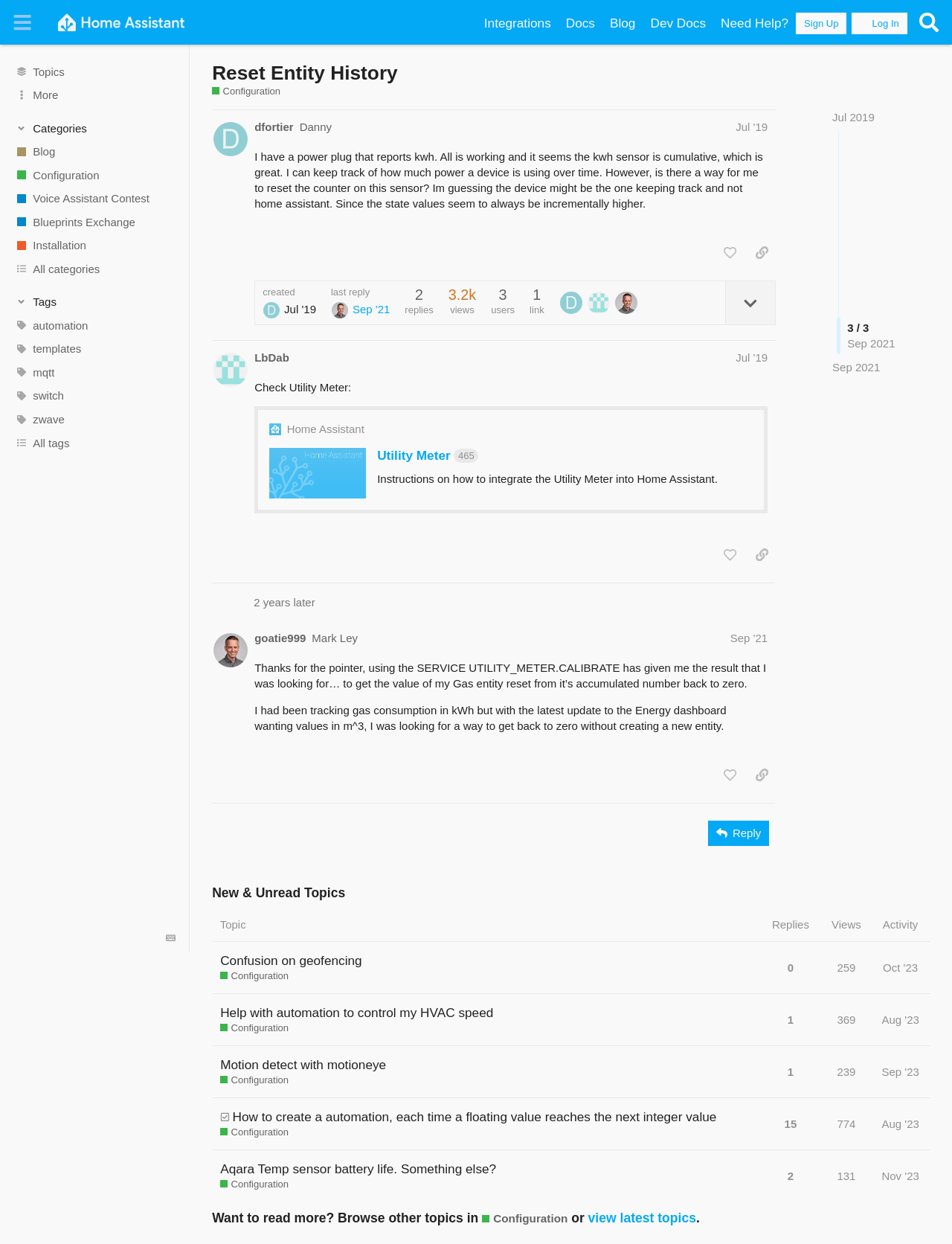Could you locate the bounding box coordinates for the section that should be clicked to accomplish this task: "Search for topics".

[0.959, 0.005, 0.992, 0.031]